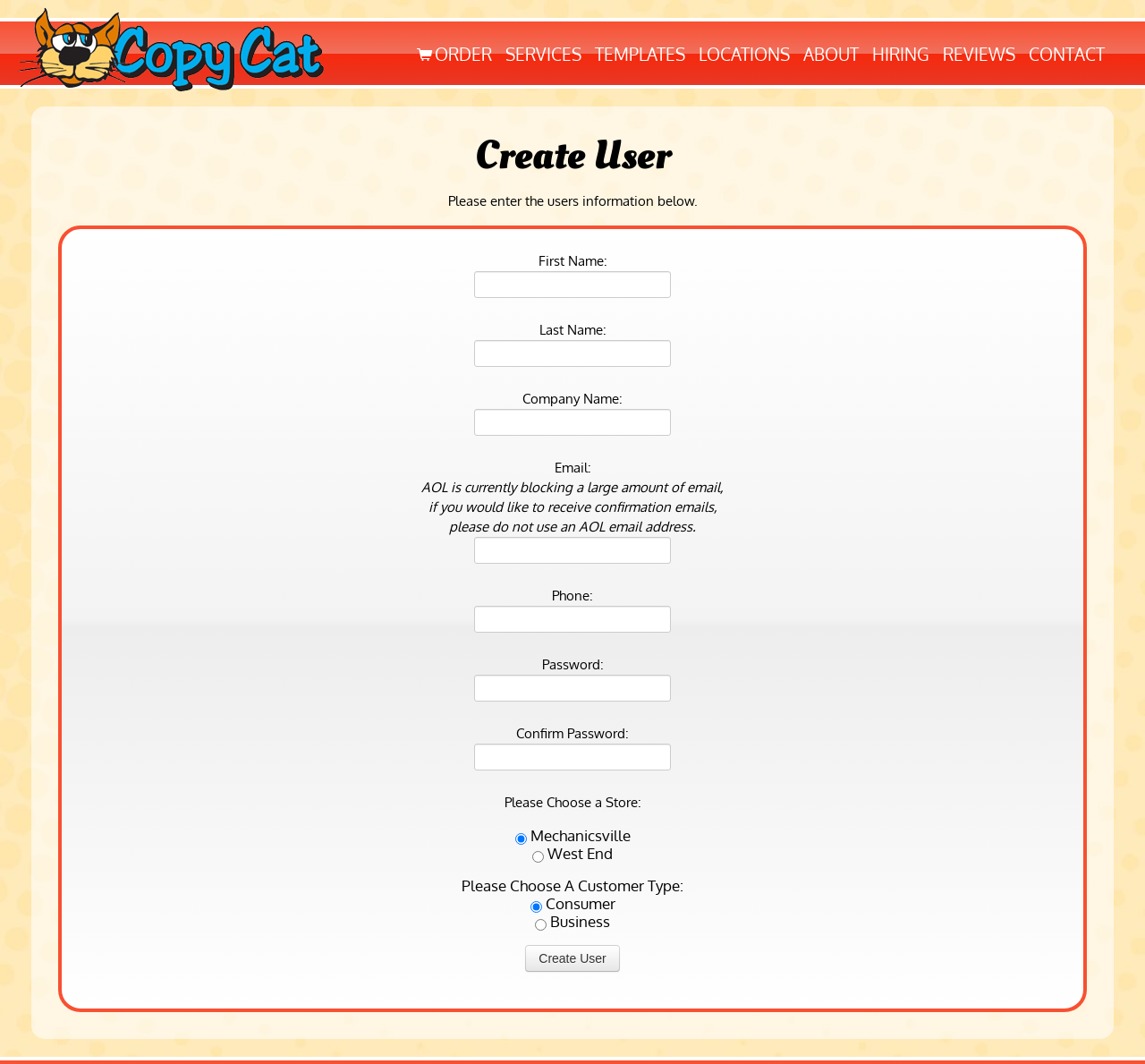Analyze the image and answer the question with as much detail as possible: 
What type of business is Copy Cat Printing?

The webpage meta description mentions 'Full Service Printing and Graphic Design in Richmond, VA', which implies that Copy Cat Printing is a business that provides printing and graphic design services.